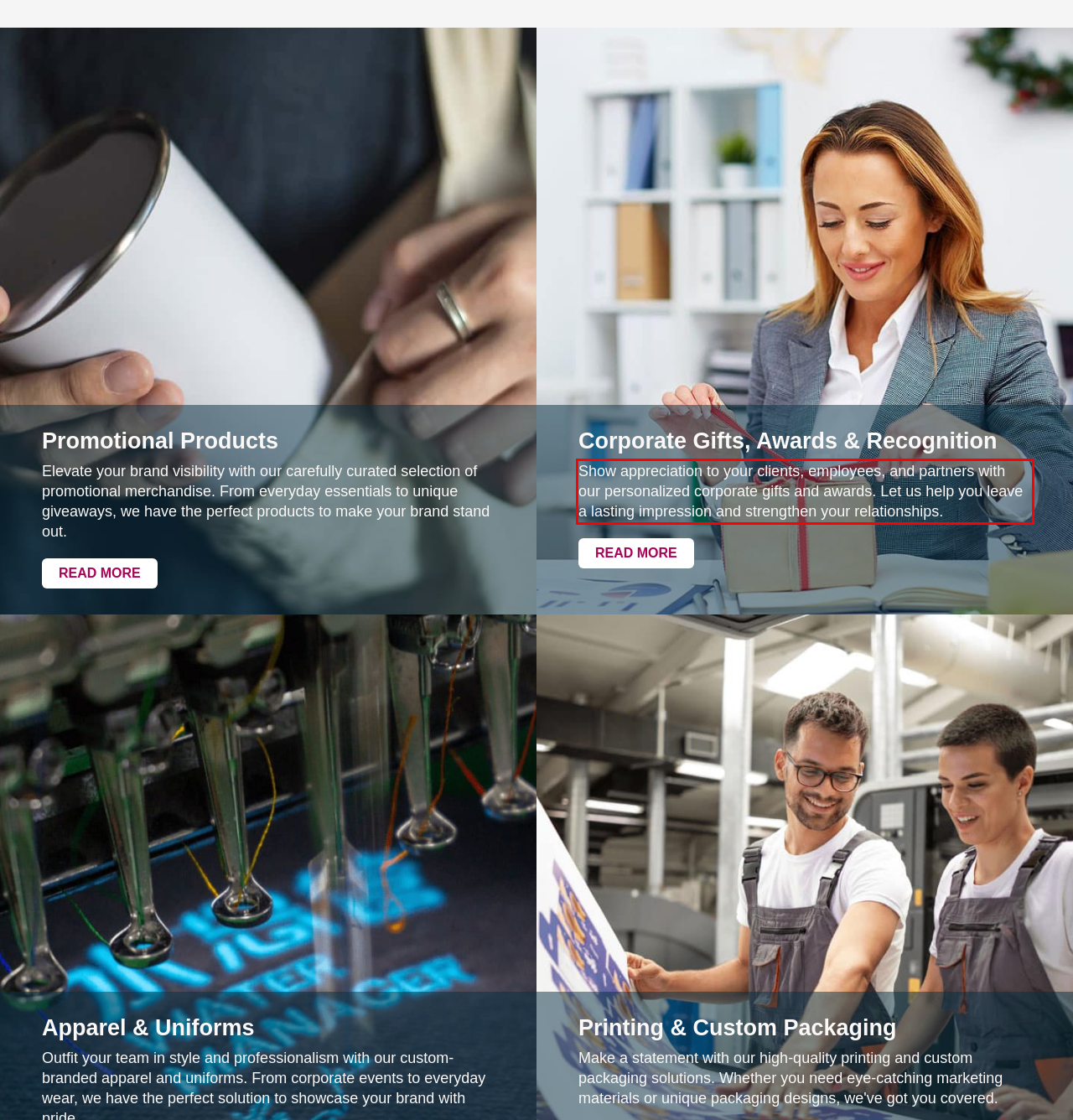You are given a screenshot with a red rectangle. Identify and extract the text within this red bounding box using OCR.

Show appreciation to your clients, employees, and partners with our personalized corporate gifts and awards. Let us help you leave a lasting impression and strengthen your relationships.